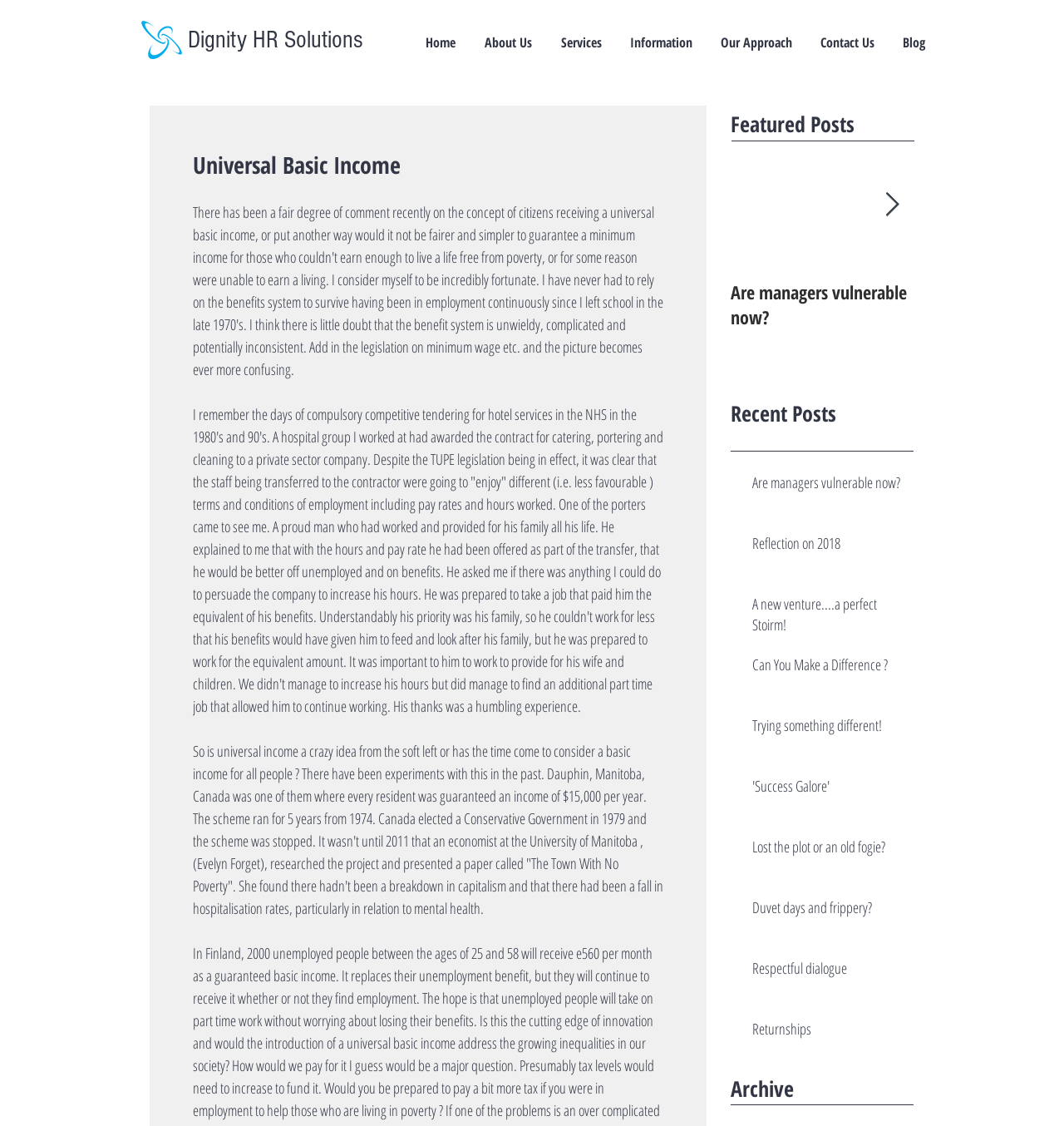Please find the bounding box coordinates for the clickable element needed to perform this instruction: "Click the 'Home' link".

[0.386, 0.019, 0.441, 0.056]